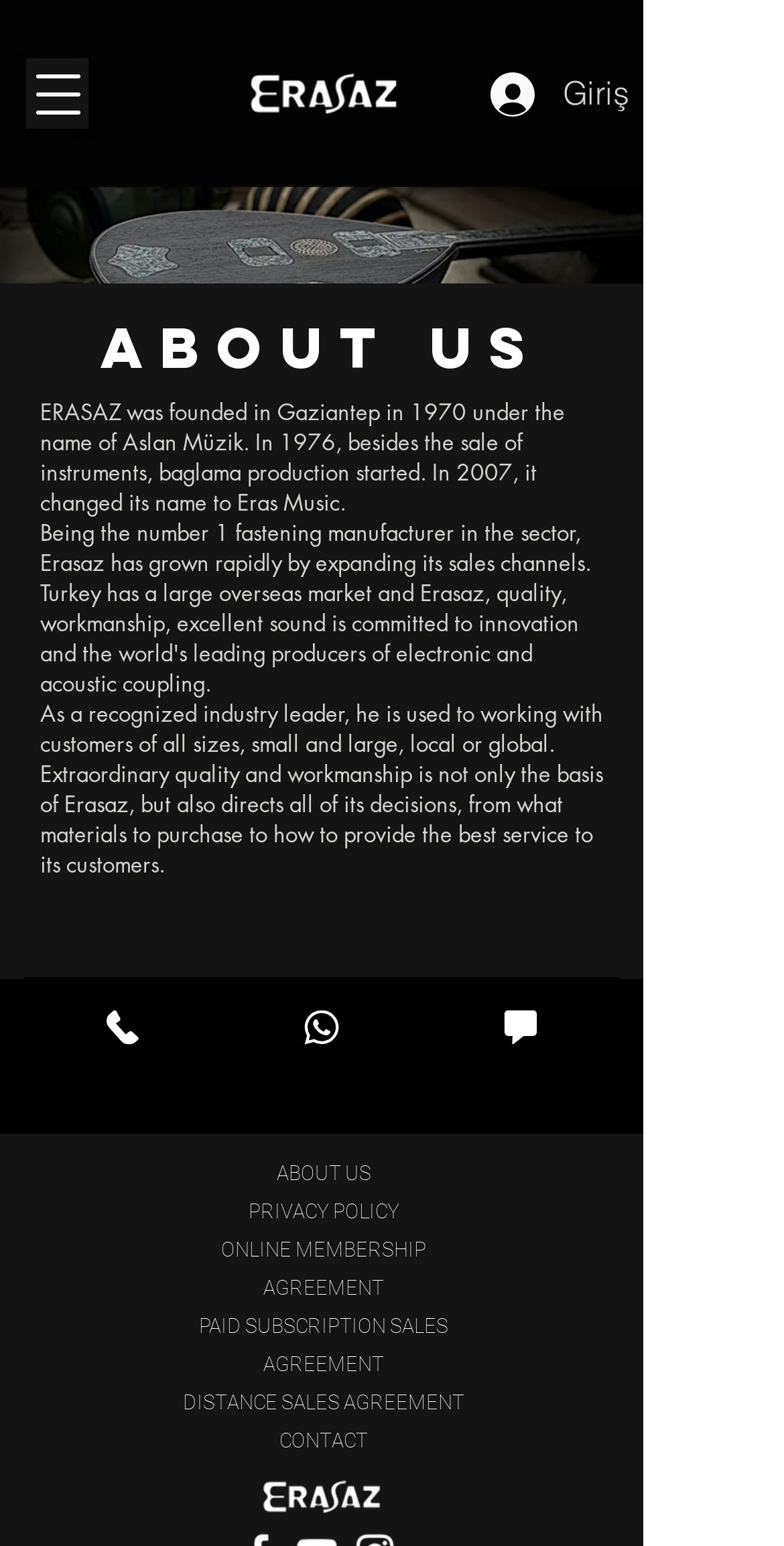Predict the bounding box of the UI element based on the description: "PAID SUBSCRIPTION SALES AGREEMENT". The coordinates should be four float numbers between 0 and 1, formatted as [left, top, right, bottom].

[0.254, 0.85, 0.572, 0.889]